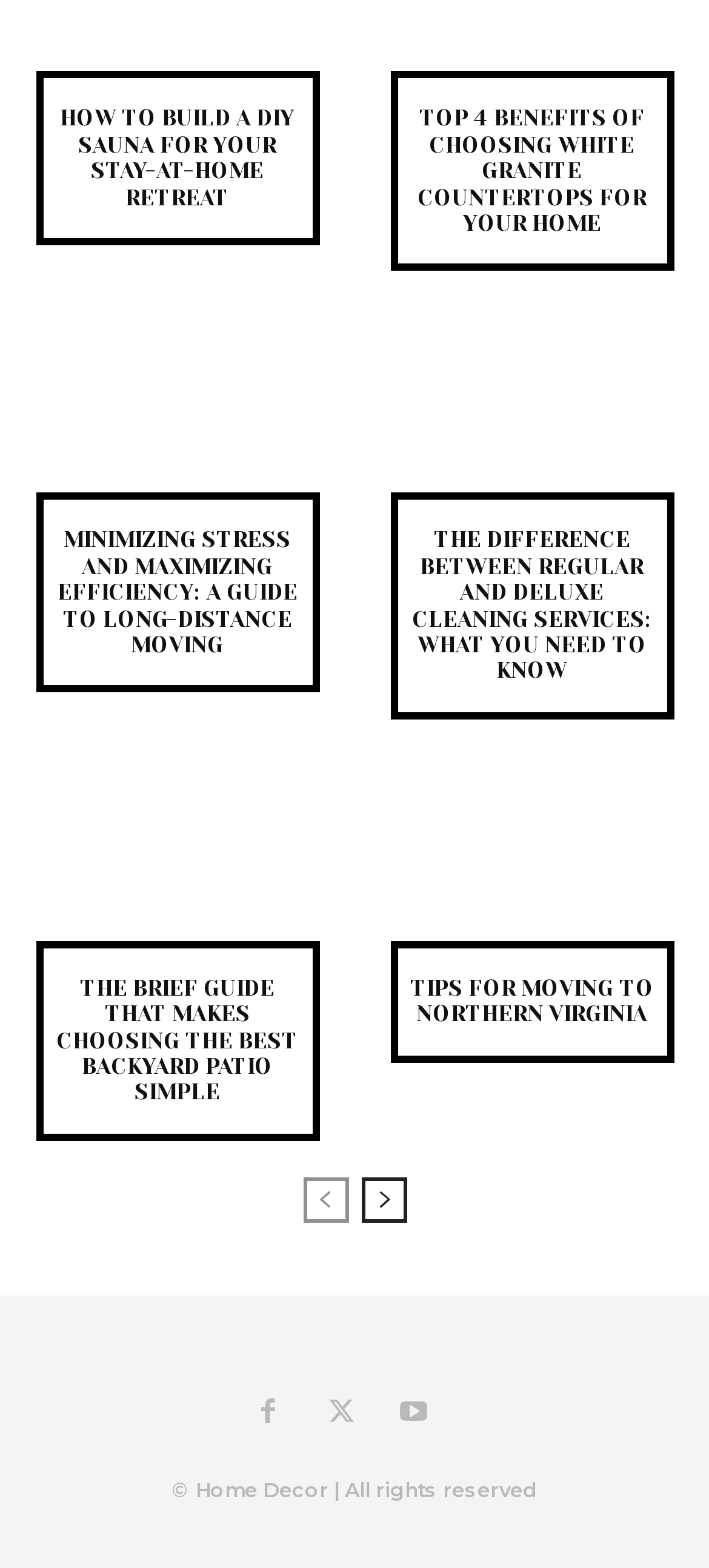What is the last article about?
Please provide a single word or phrase based on the screenshot.

Moving to Northern Virginia